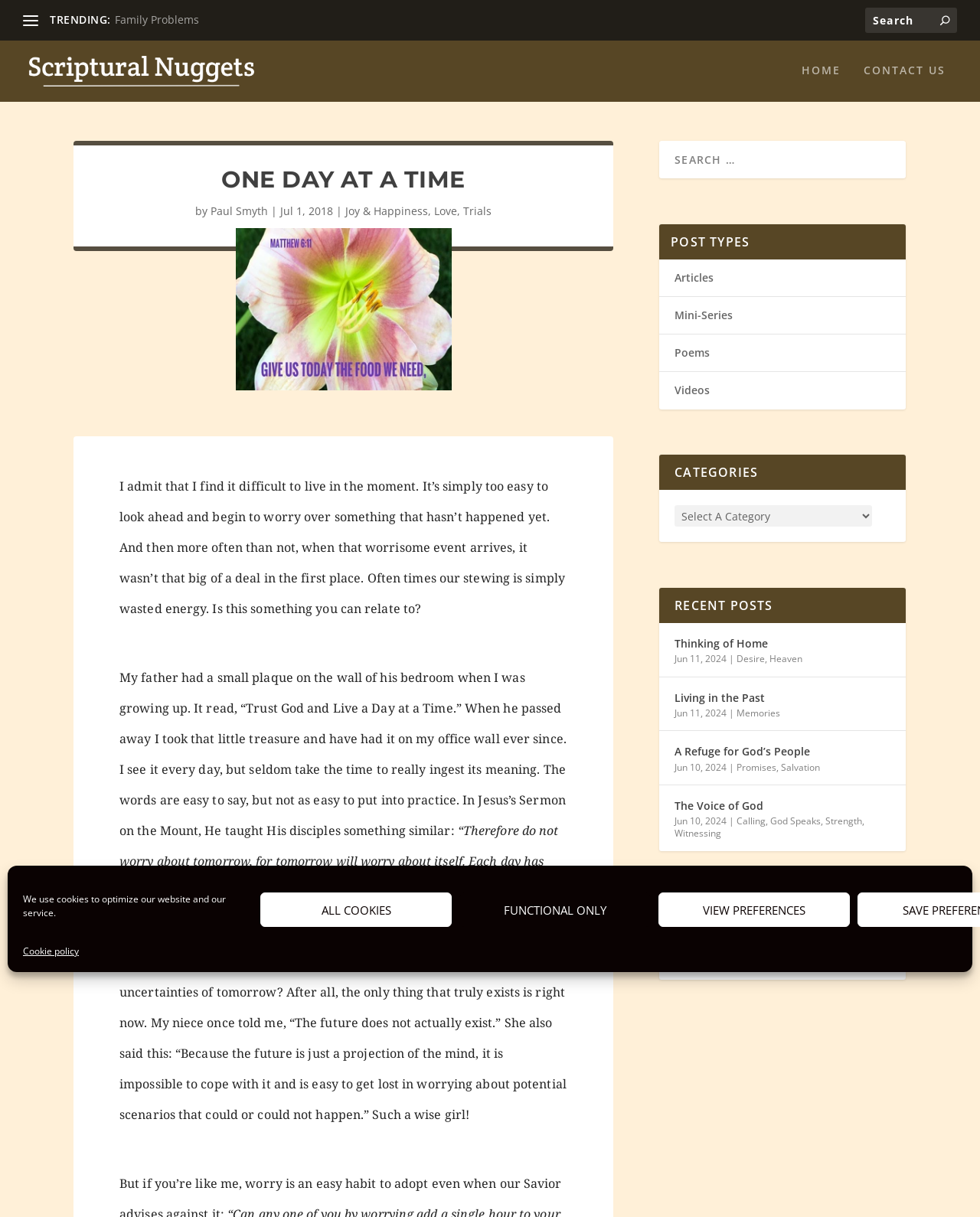Indicate the bounding box coordinates of the element that needs to be clicked to satisfy the following instruction: "Select a category from the dropdown". The coordinates should be four float numbers between 0 and 1, i.e., [left, top, right, bottom].

[0.688, 0.415, 0.89, 0.433]